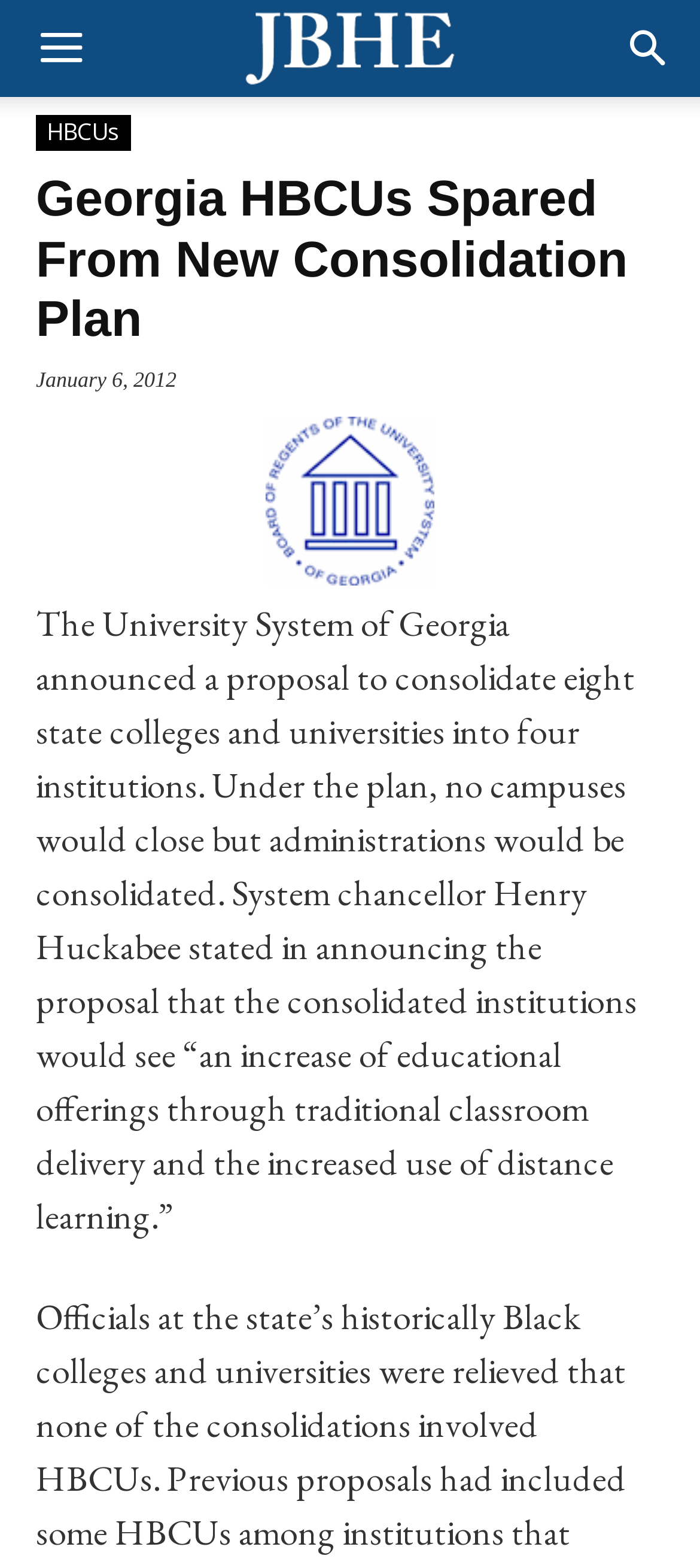What is the purpose of the consolidation plan?
Using the image as a reference, give an elaborate response to the question.

I found the answer by reading the text content of the webpage, specifically the sentence 'System chancellor Henry Huckabee stated in announcing the proposal that the consolidated institutions would see “an increase of educational offerings through traditional classroom delivery and the increased use of distance learning.”'